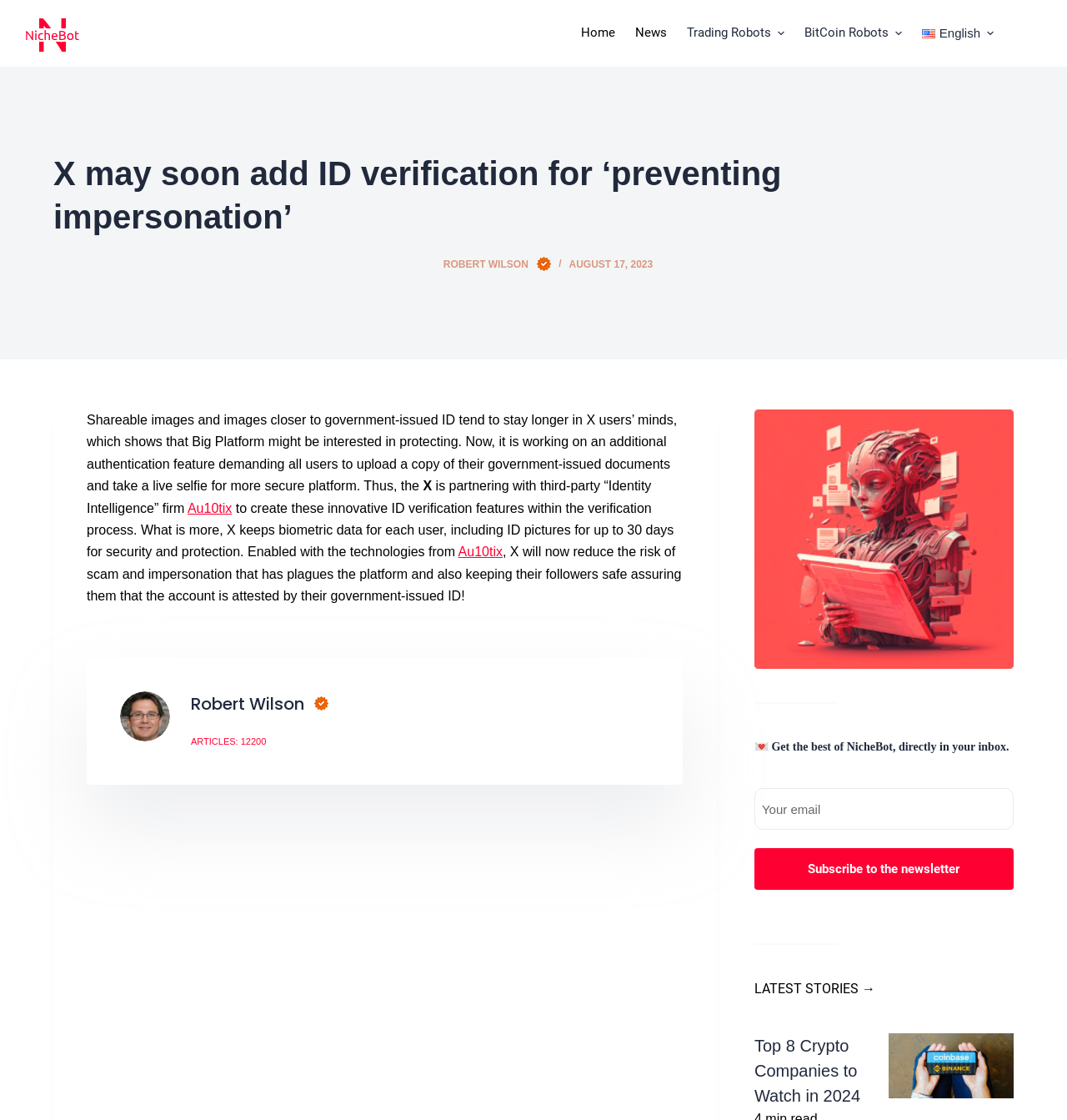Using the format (top-left x, top-left y, bottom-right x, bottom-right y), and given the element description, identify the bounding box coordinates within the screenshot: value="Subscribe to the newsletter"

[0.707, 0.757, 0.95, 0.795]